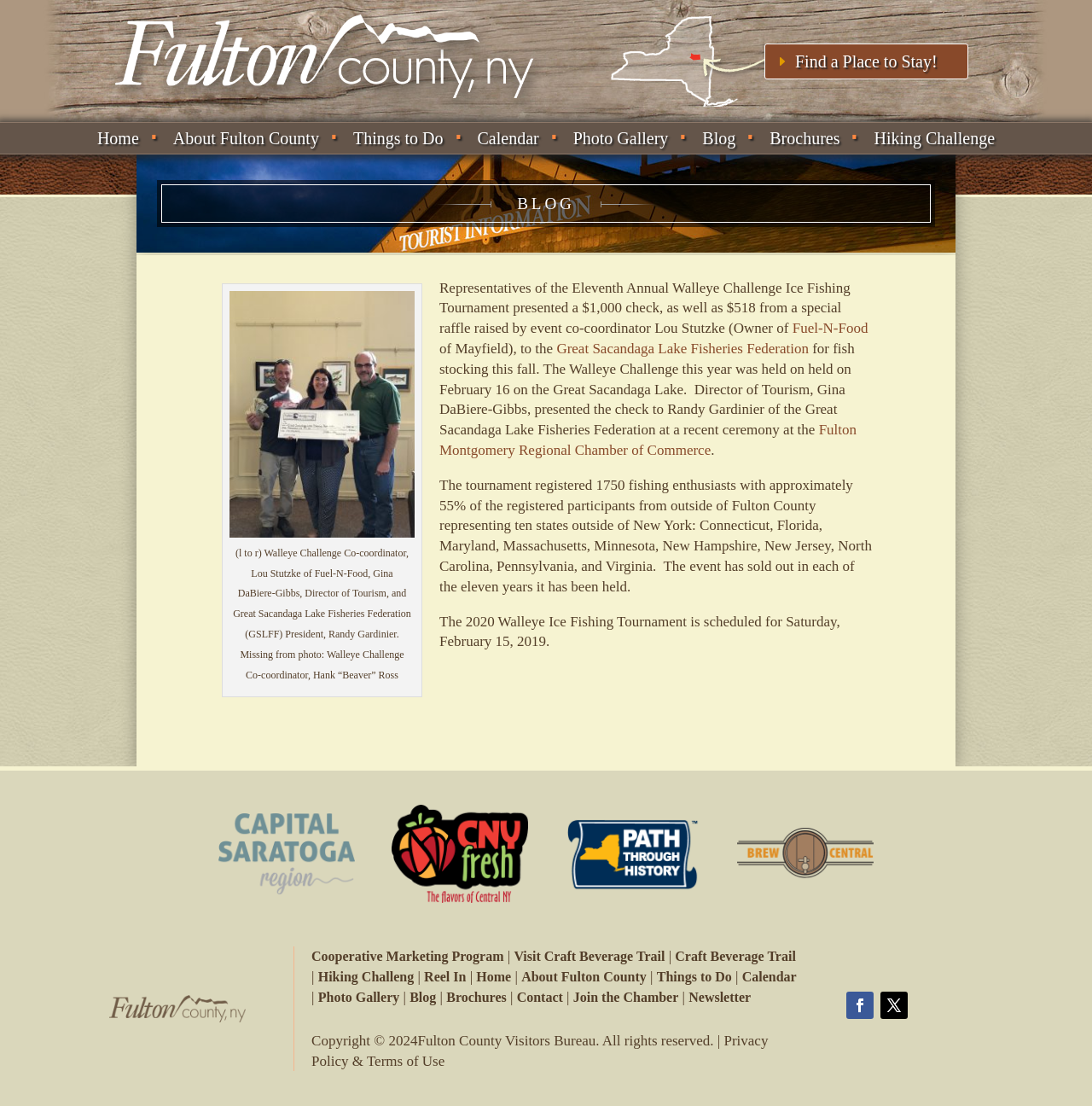Calculate the bounding box coordinates for the UI element based on the following description: "Cooperative Marketing Program". Ensure the coordinates are four float numbers between 0 and 1, i.e., [left, top, right, bottom].

[0.285, 0.858, 0.461, 0.871]